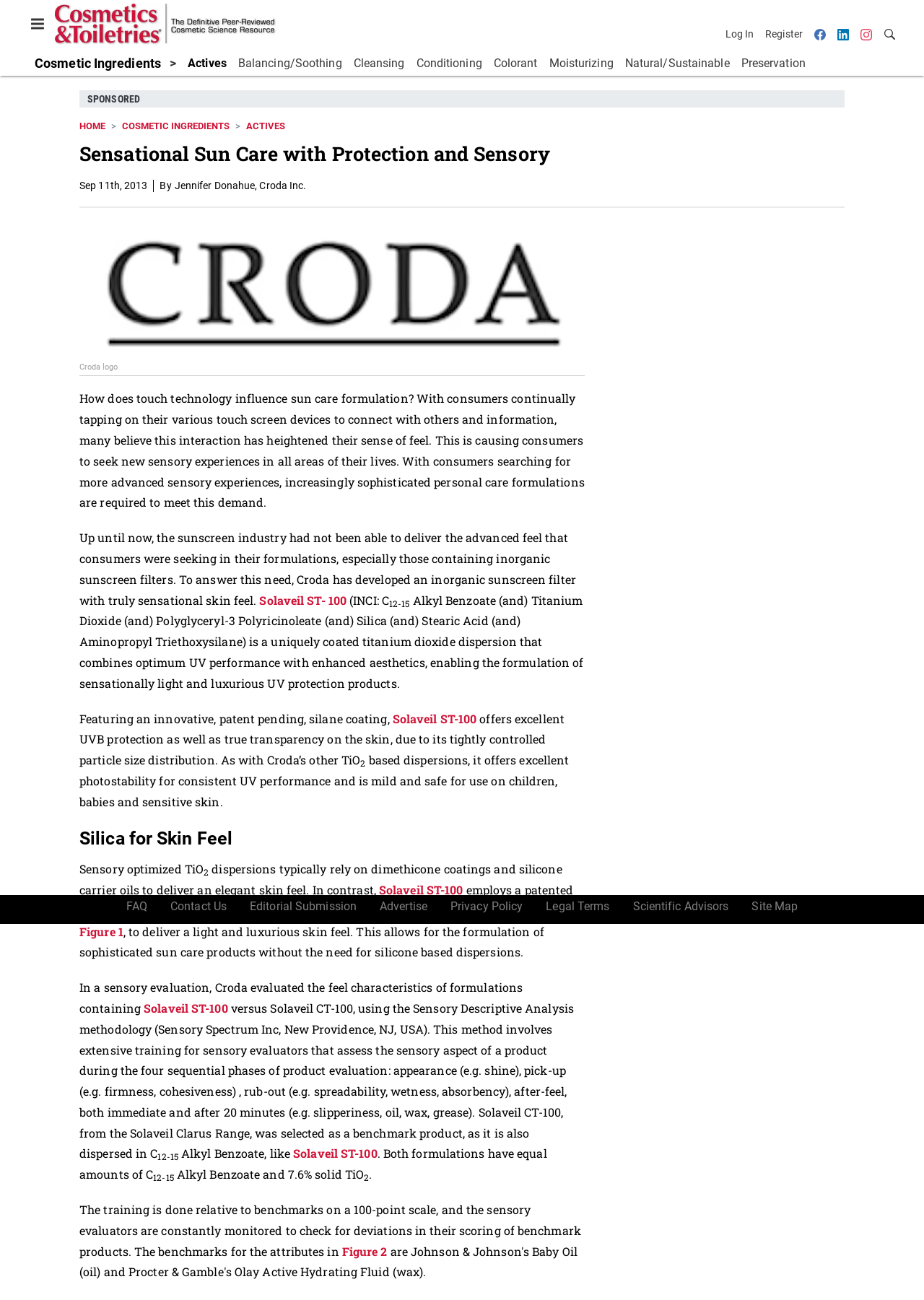Find the bounding box coordinates for the UI element whose description is: "parent_node: Log In aria-label="Toggle Menu"". The coordinates should be four float numbers between 0 and 1, in the format [left, top, right, bottom].

[0.031, 0.011, 0.05, 0.025]